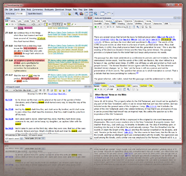Respond with a single word or phrase for the following question: 
What is the software recognized for?

User-friendly design